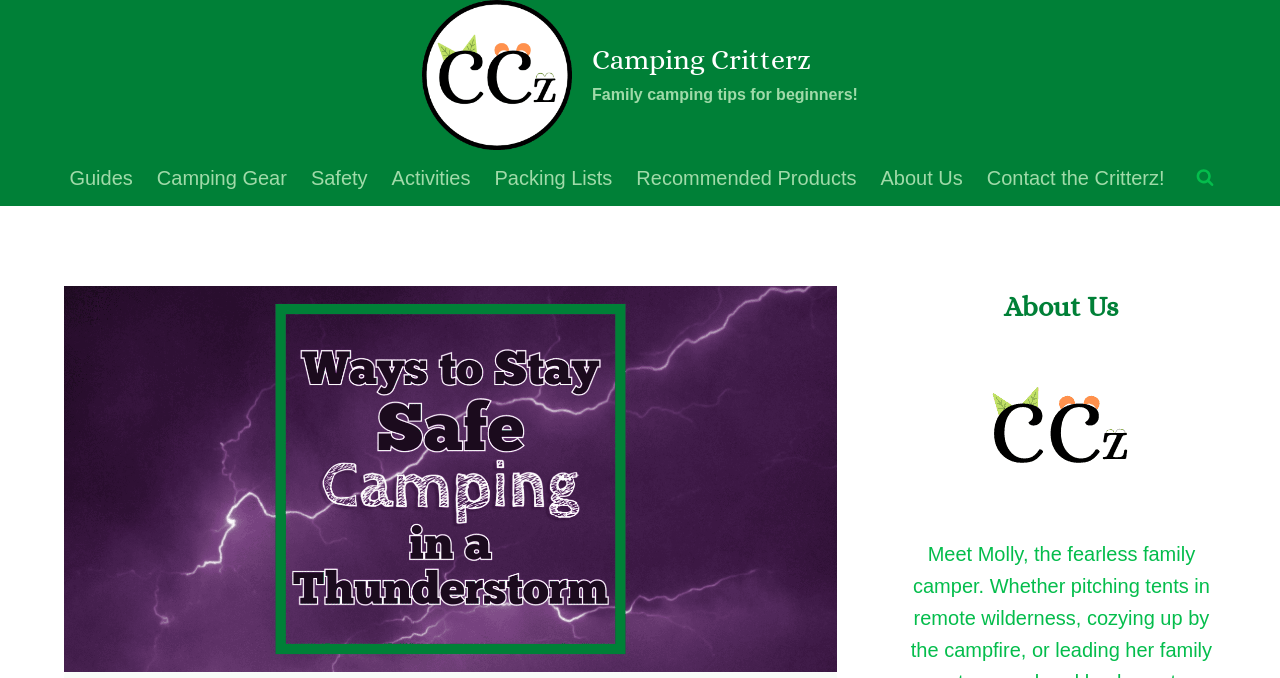Could you determine the bounding box coordinates of the clickable element to complete the instruction: "Read About Us"? Provide the coordinates as four float numbers between 0 and 1, i.e., [left, top, right, bottom].

[0.708, 0.422, 0.95, 0.484]